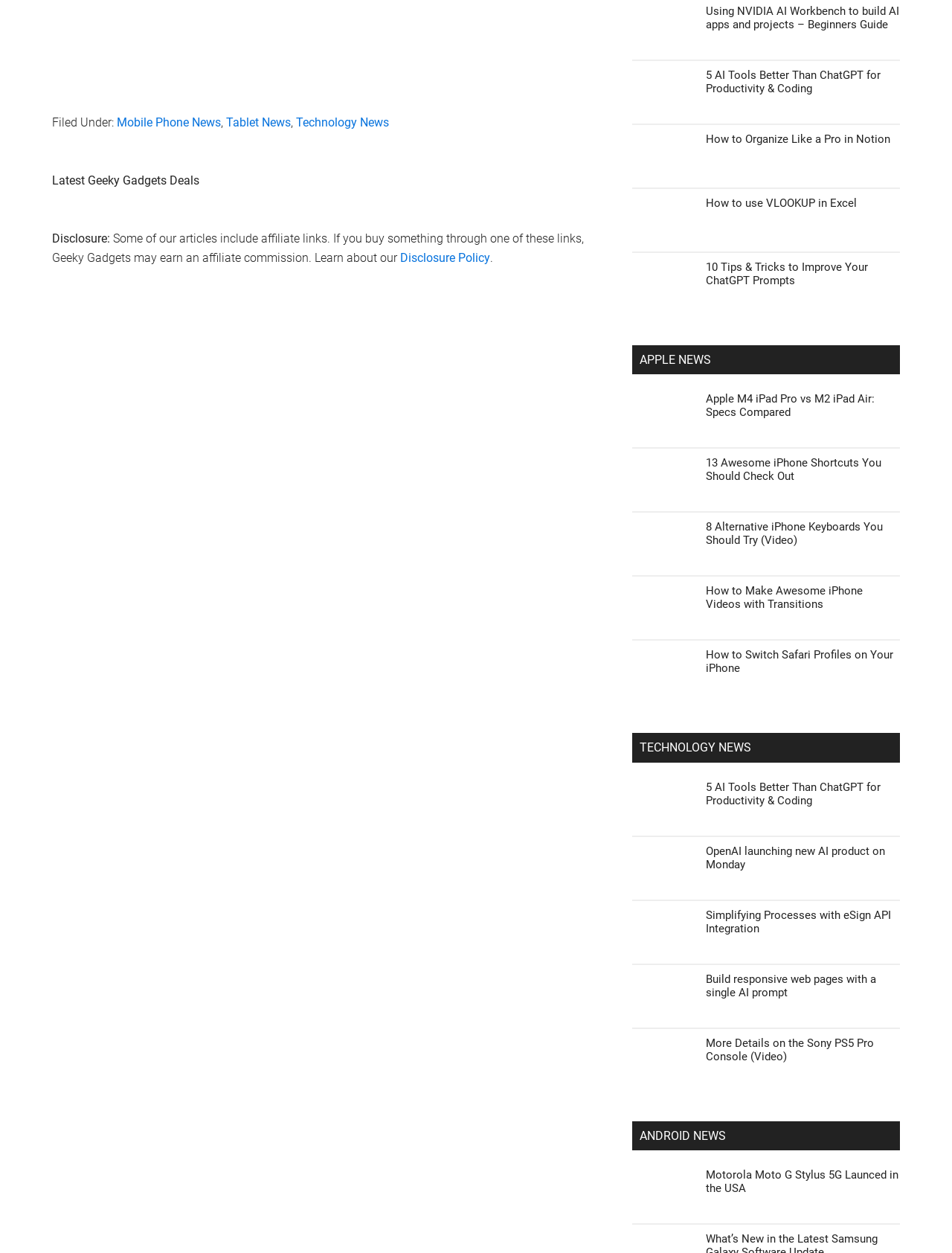Please determine the bounding box coordinates for the UI element described as: "Tablet News".

[0.238, 0.092, 0.305, 0.103]